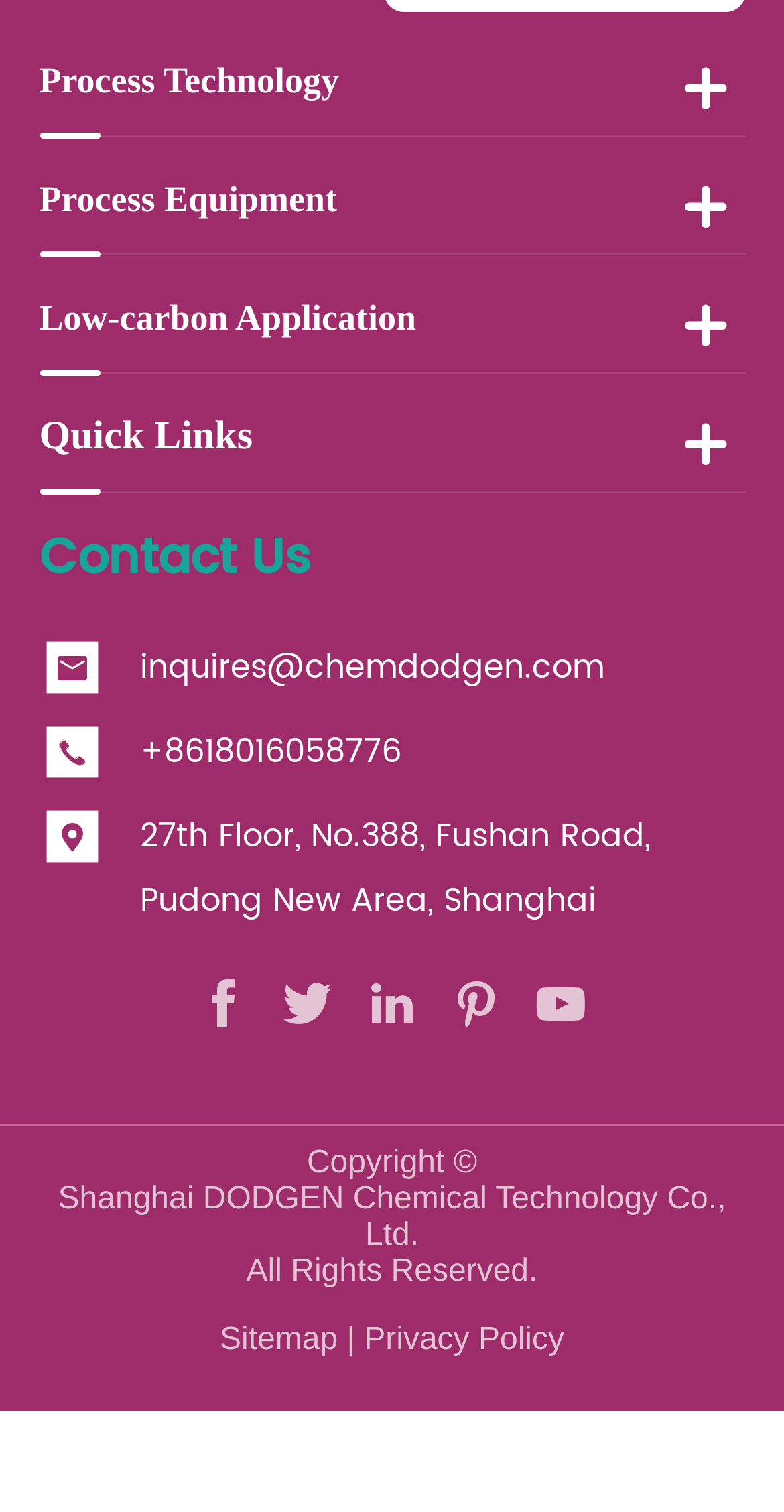Please determine the bounding box coordinates for the UI element described here. Use the format (top-left x, top-left y, bottom-right x, bottom-right y) with values bounded between 0 and 1: parent_node: 

[0.674, 0.642, 0.756, 0.685]